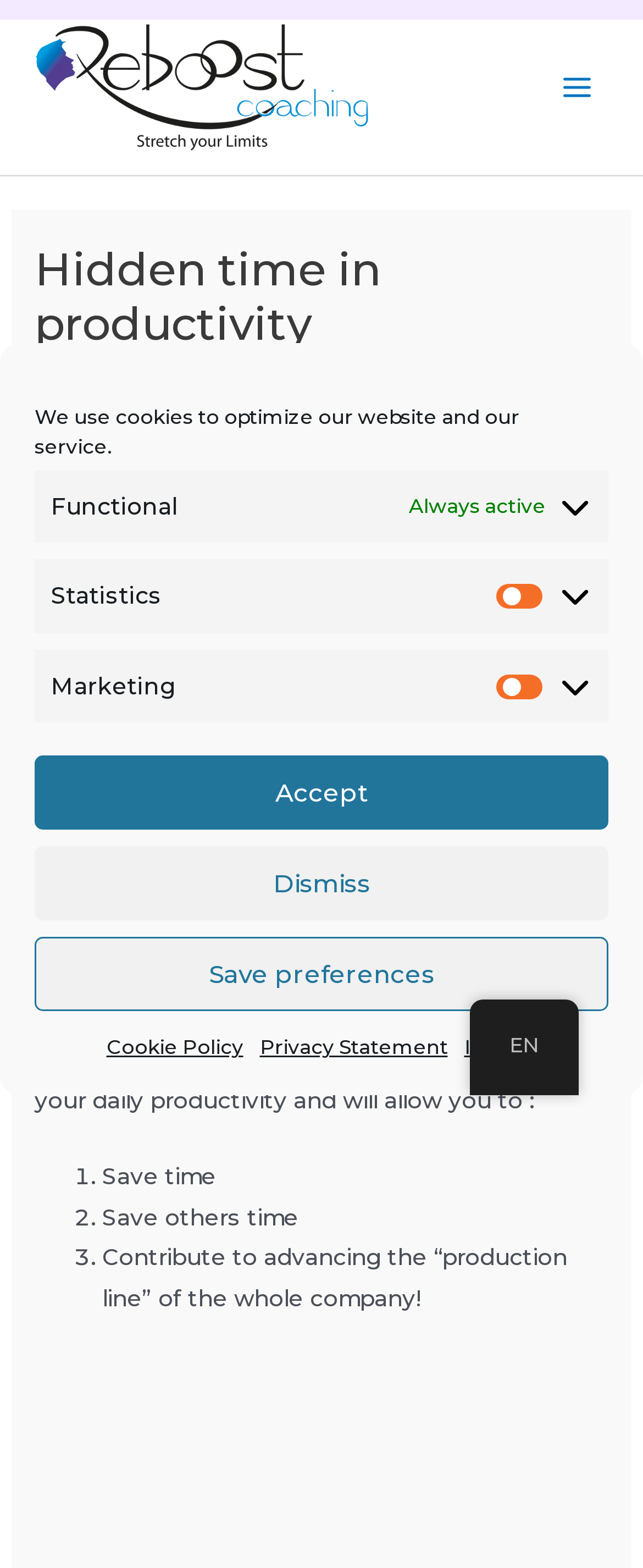Please give a succinct answer using a single word or phrase:
How many buttons are there in the cookie consent dialog?

3